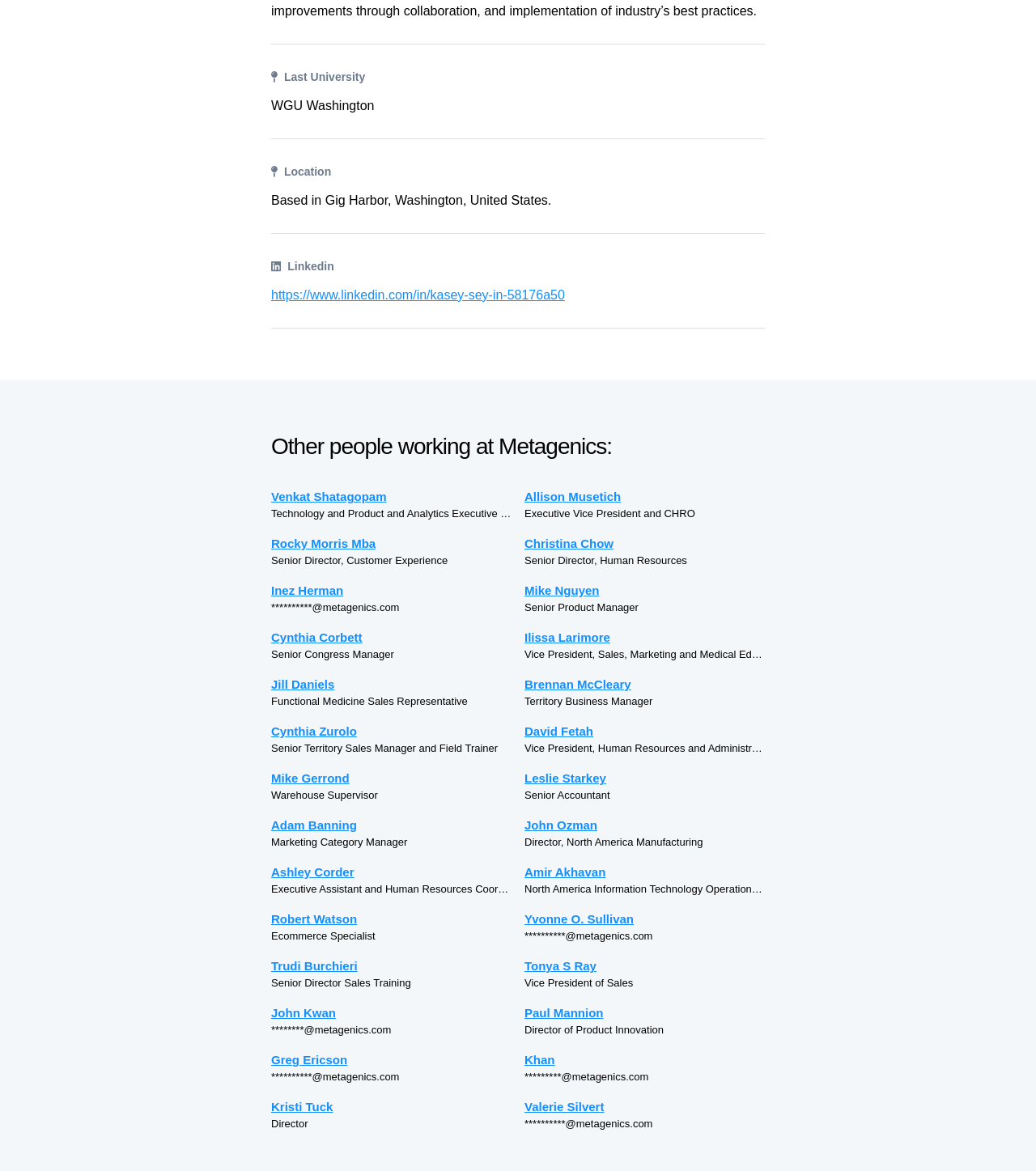Locate the bounding box coordinates of the element's region that should be clicked to carry out the following instruction: "View the 'Tips for Using a Portable Power Station While Camping' post". The coordinates need to be four float numbers between 0 and 1, i.e., [left, top, right, bottom].

None